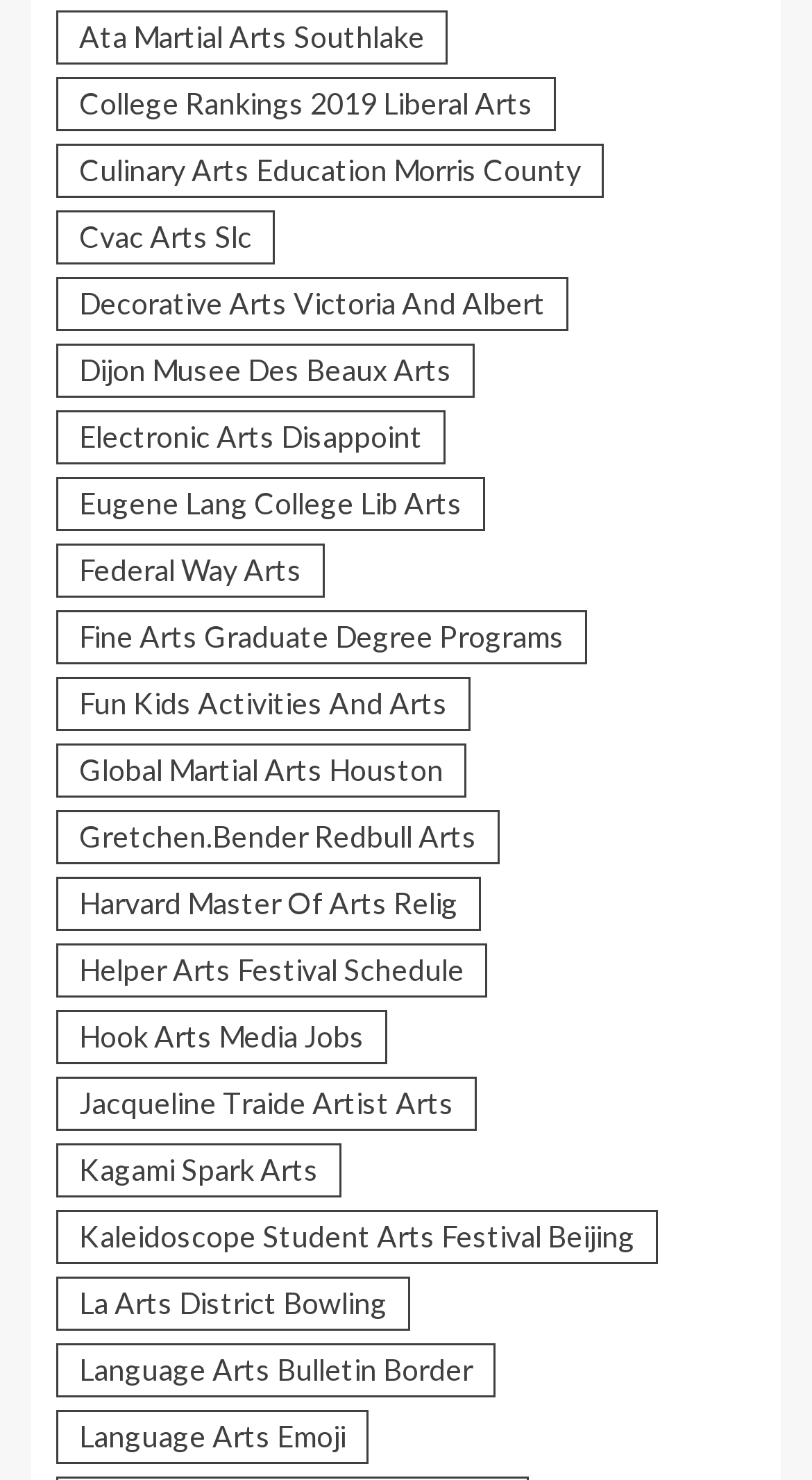What is the common theme among the links on the webpage?
Observe the image and answer the question with a one-word or short phrase response.

Arts